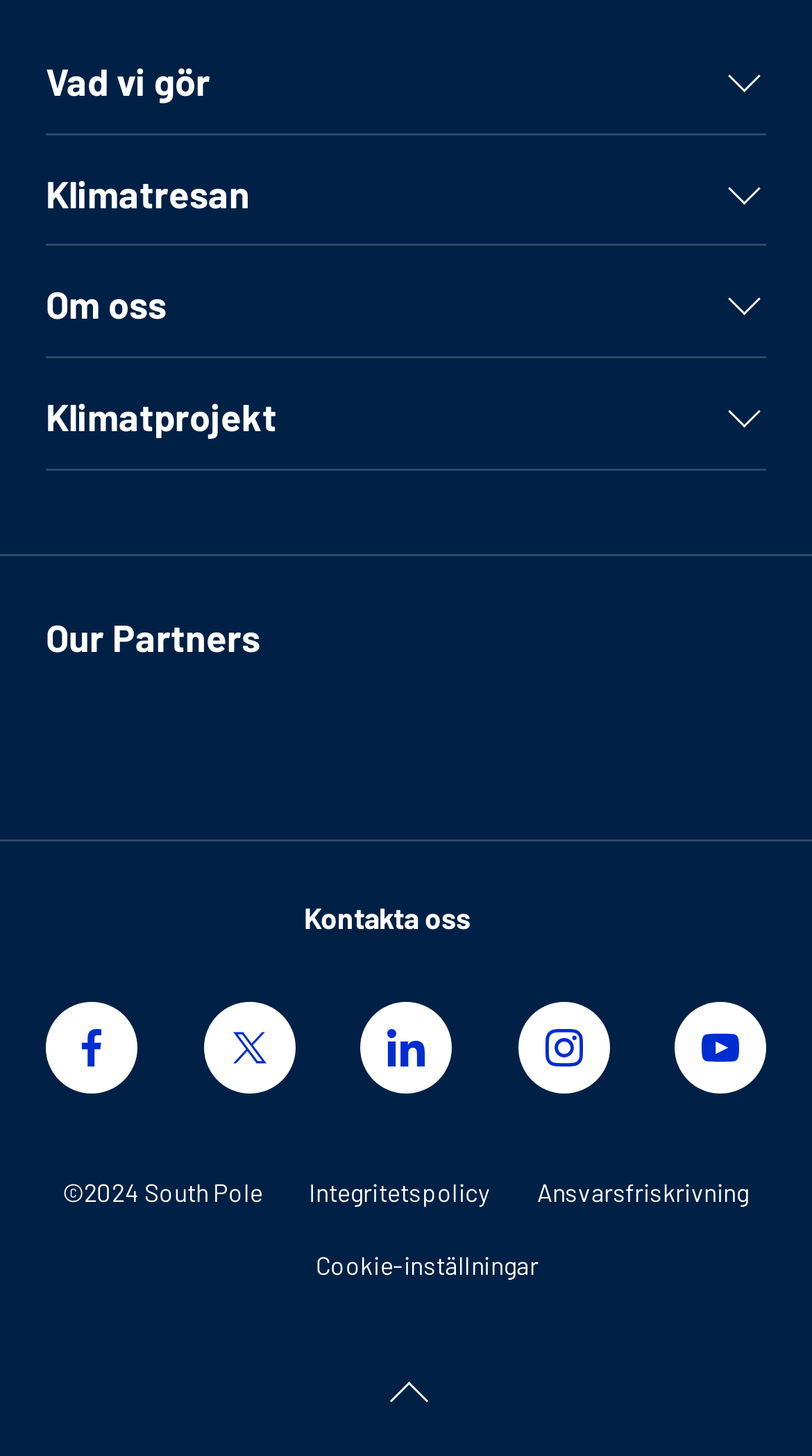Find the bounding box coordinates of the element I should click to carry out the following instruction: "Visit Facebook page".

[0.056, 0.688, 0.169, 0.751]